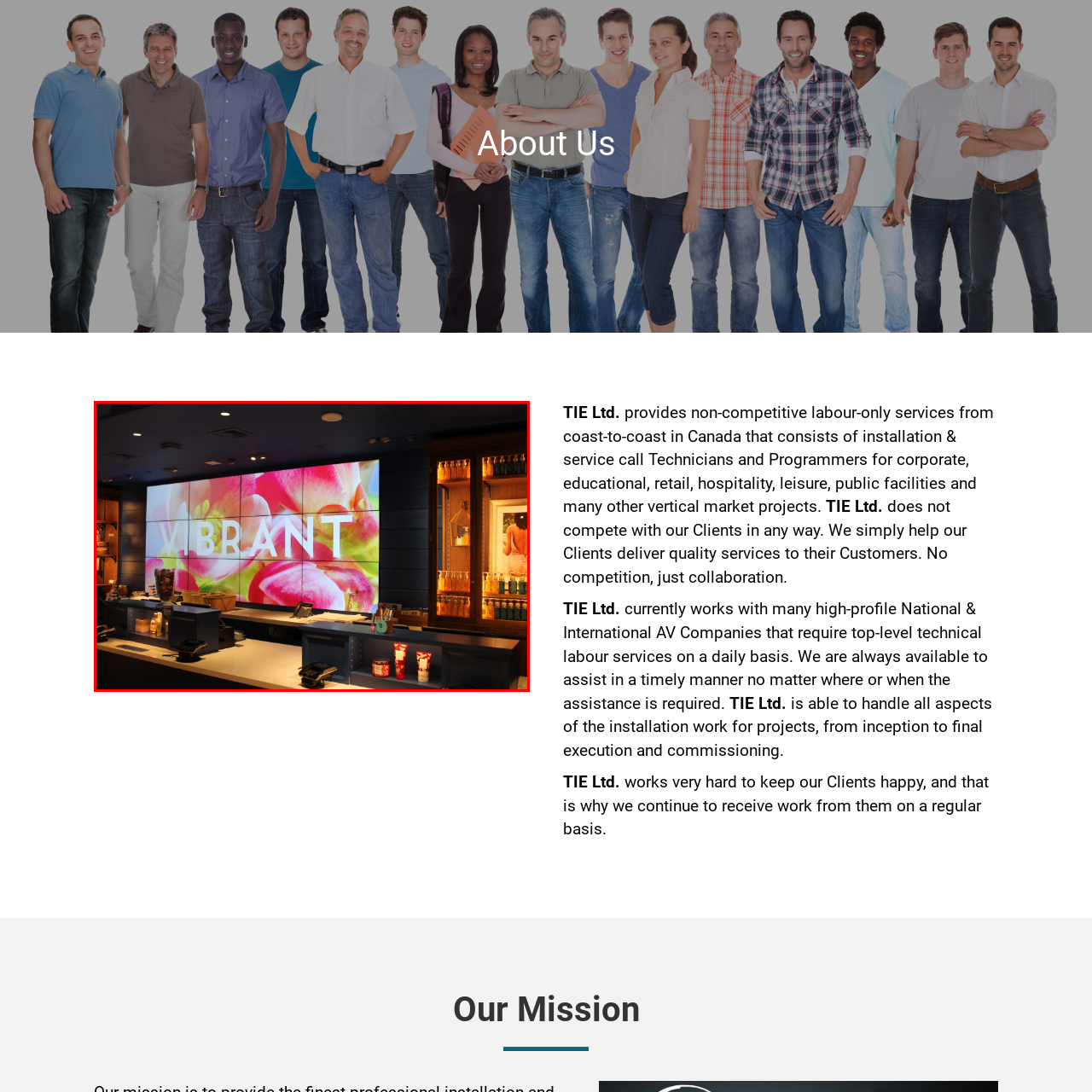Offer a comprehensive narrative for the image inside the red bounding box.

The image showcases a modern retail space featuring a large, eye-catching digital display that prominently features the word "VIBRANT" against a colorful floral background. The vibrant tones of pink and green from the flowers enhance the visual appeal, creating a warm and inviting atmosphere. 

In the foreground, a sleek countertop is visible, equipped with multiple payment terminals, indicating a service-oriented environment. The arrangement of products in various containers evokes a sense of care and attention to detail, further enhancing the aesthetic of the space. The setting is well-lit, contributing to a dynamic and lively retail experience, perfect for attracting customers seeking vibrant products and services.